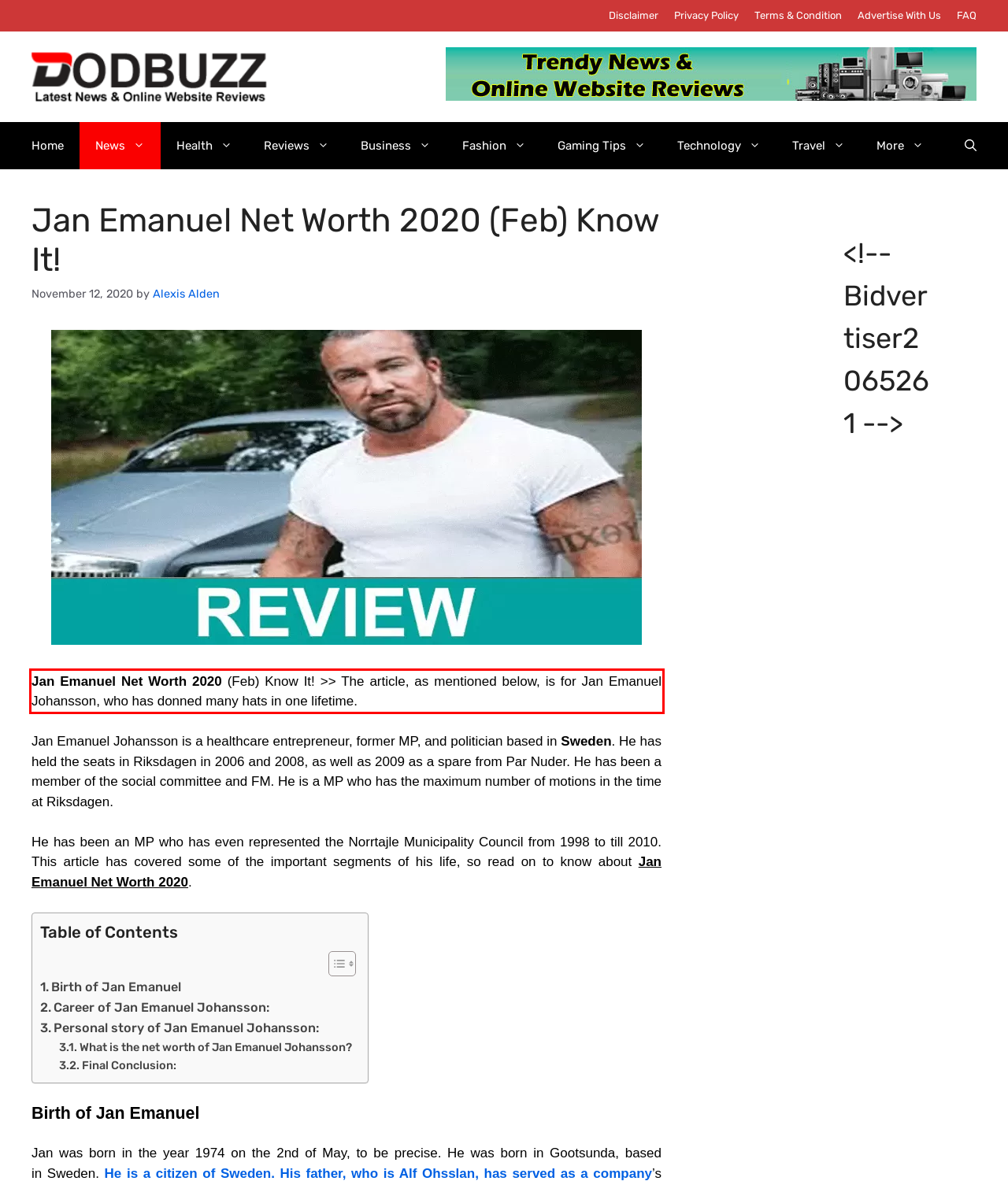Examine the webpage screenshot and use OCR to obtain the text inside the red bounding box.

Jan Emanuel Net Worth 2020 (Feb) Know It! >> The article, as mentioned below, is for Jan Emanuel Johansson, who has donned many hats in one lifetime.